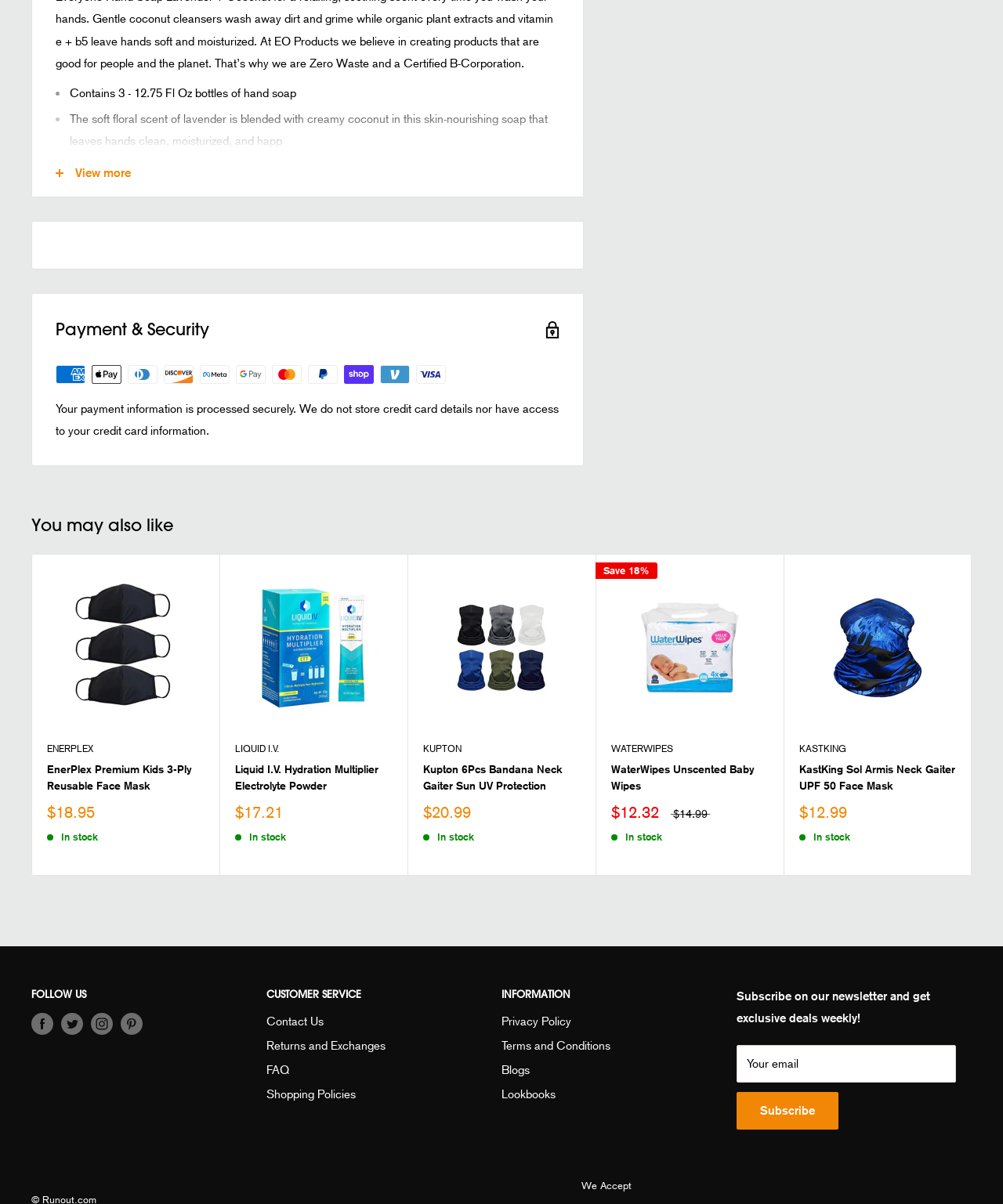Identify the bounding box coordinates of the area you need to click to perform the following instruction: "Click on Payment & Security".

[0.055, 0.263, 0.209, 0.284]